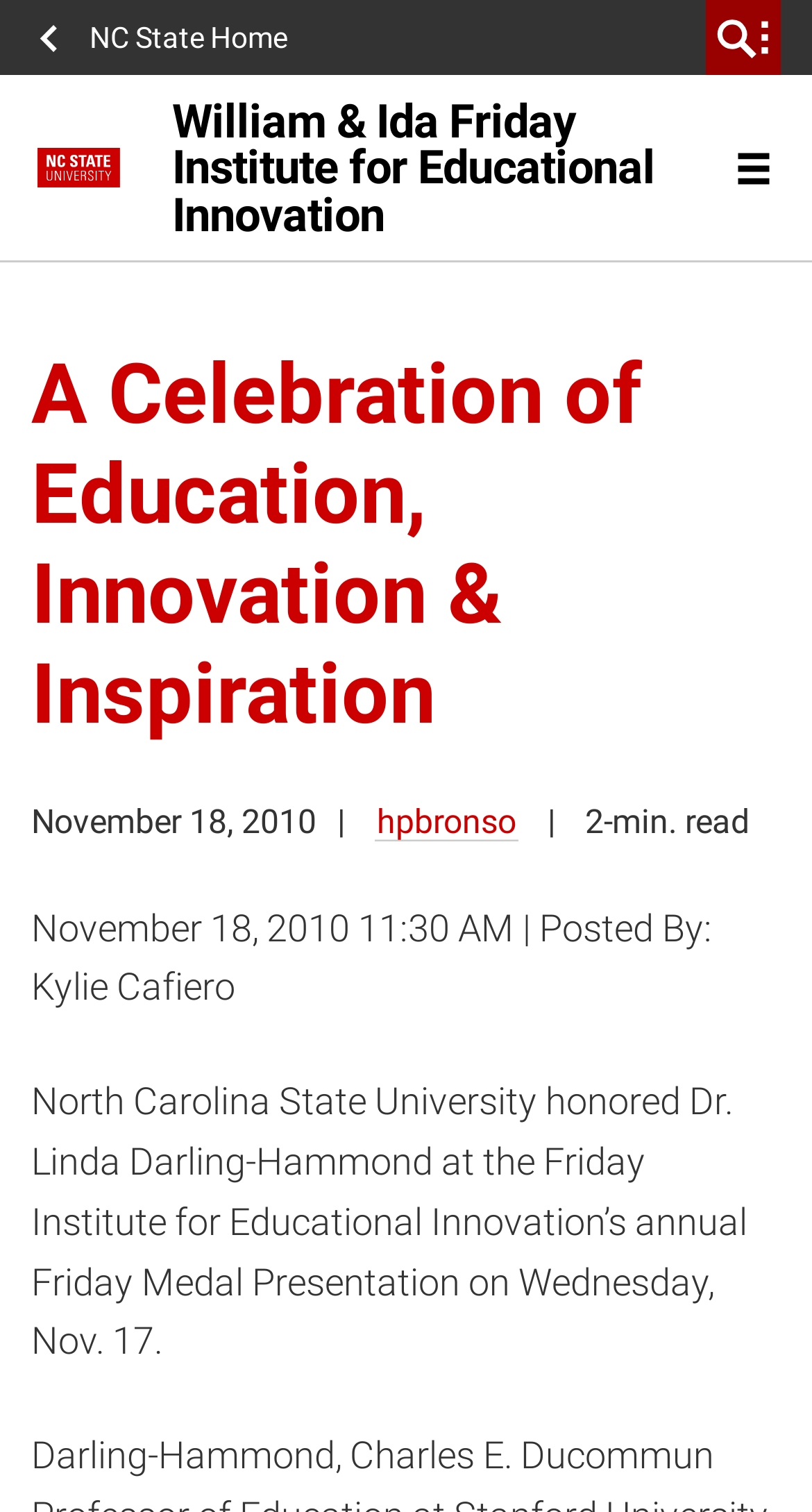Use a single word or phrase to answer the question: What is the name of the university mentioned?

NC State University